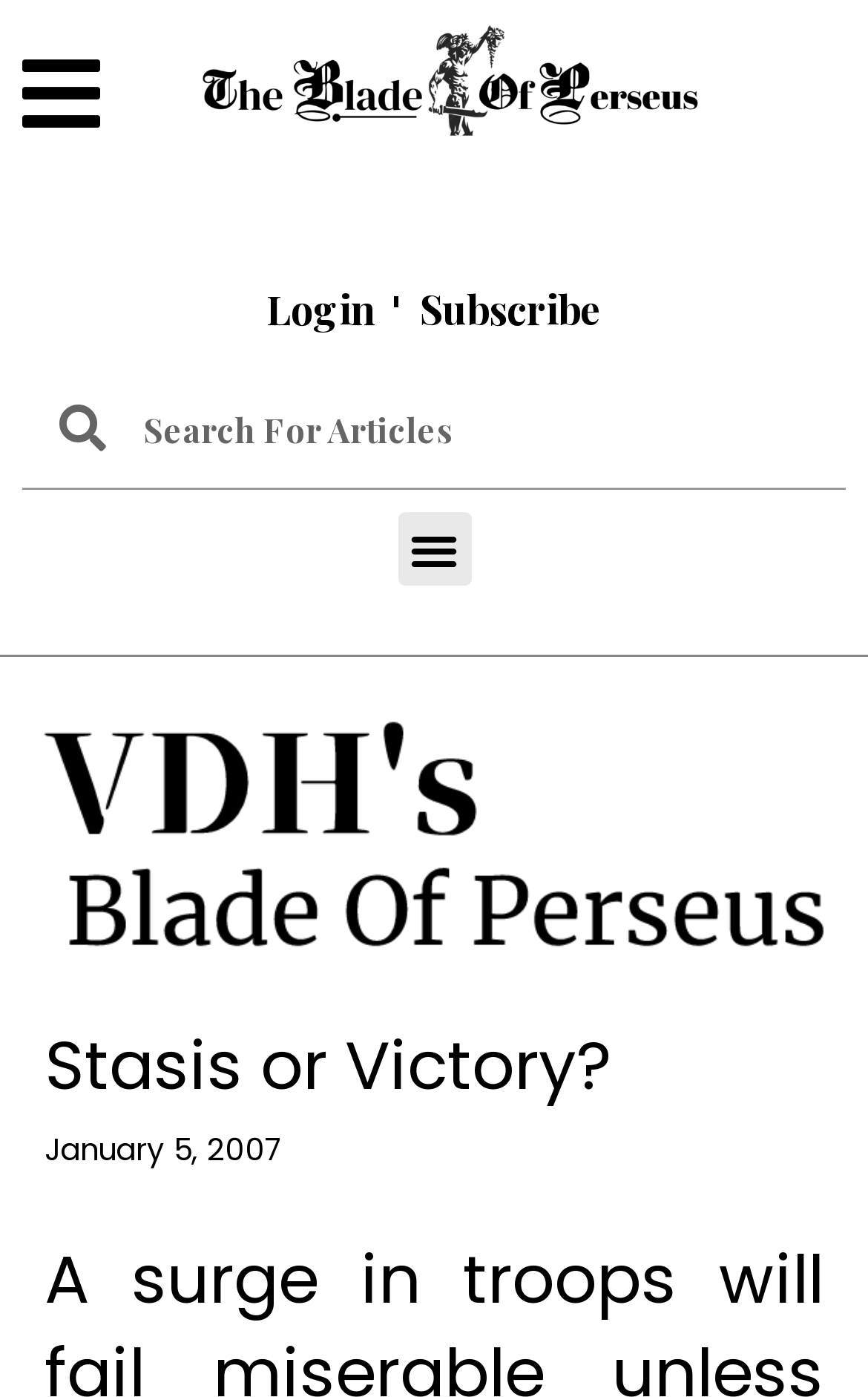What is the text on the search box?
Please interpret the details in the image and answer the question thoroughly.

I found a search box element with a StaticText element containing the text 'Search', indicating the search box is labeled as 'Search'. The search box is located at the top of the webpage, with y1 and y2 coordinates of 0.265 and 0.351, respectively.